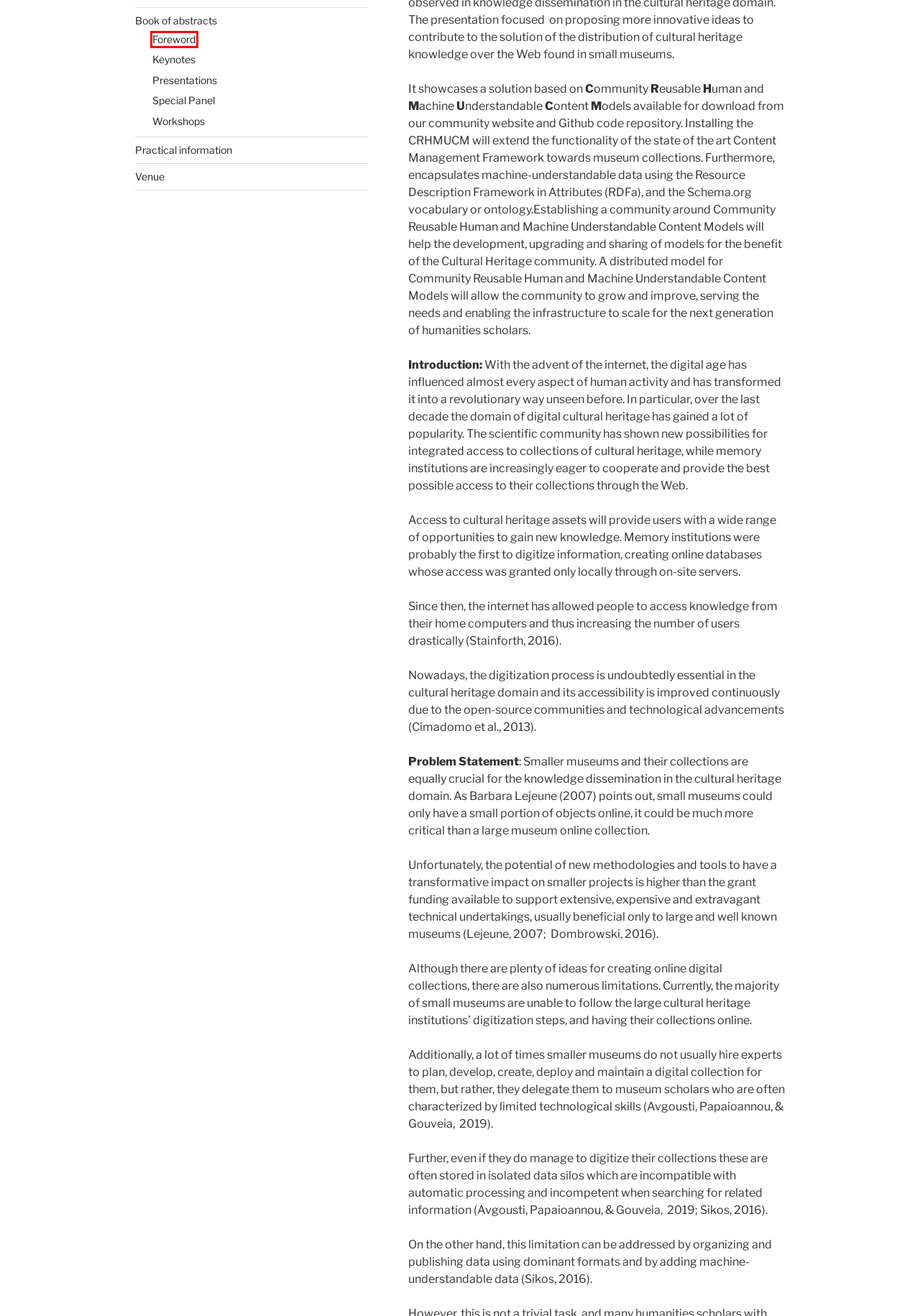A screenshot of a webpage is provided, featuring a red bounding box around a specific UI element. Identify the webpage description that most accurately reflects the new webpage after interacting with the selected element. Here are the candidates:
A. Practical information – DH Estonia
B. Venue – DH Estonia
C. Presentations – DH Estonia
D. Keynotes – DH Estonia
E. Foreword – DH Estonia
F. Book of abstracts – DH Estonia
G. Workshops – DH Estonia
H. Special Panel – DH Estonia

E